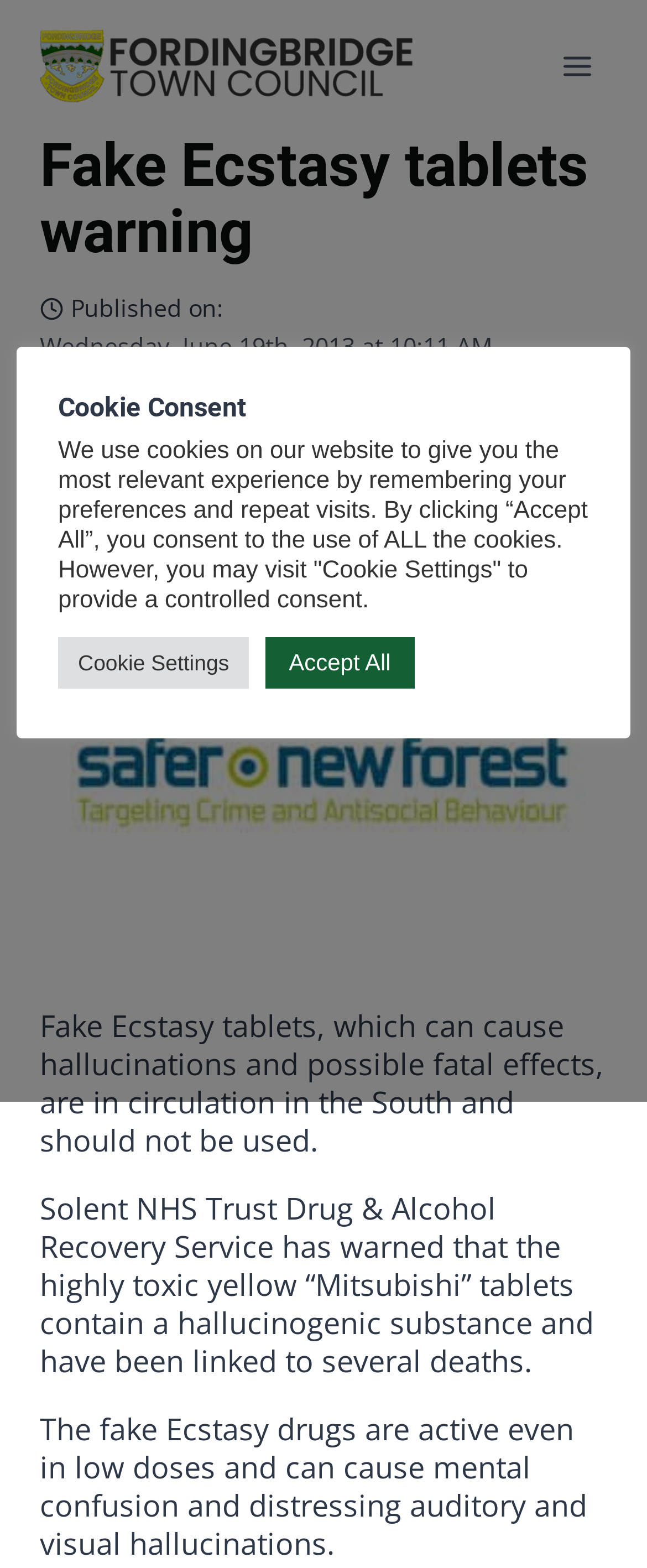Please locate the bounding box coordinates of the region I need to click to follow this instruction: "Click the Fordingbridge Town Council logo".

[0.062, 0.019, 0.651, 0.065]